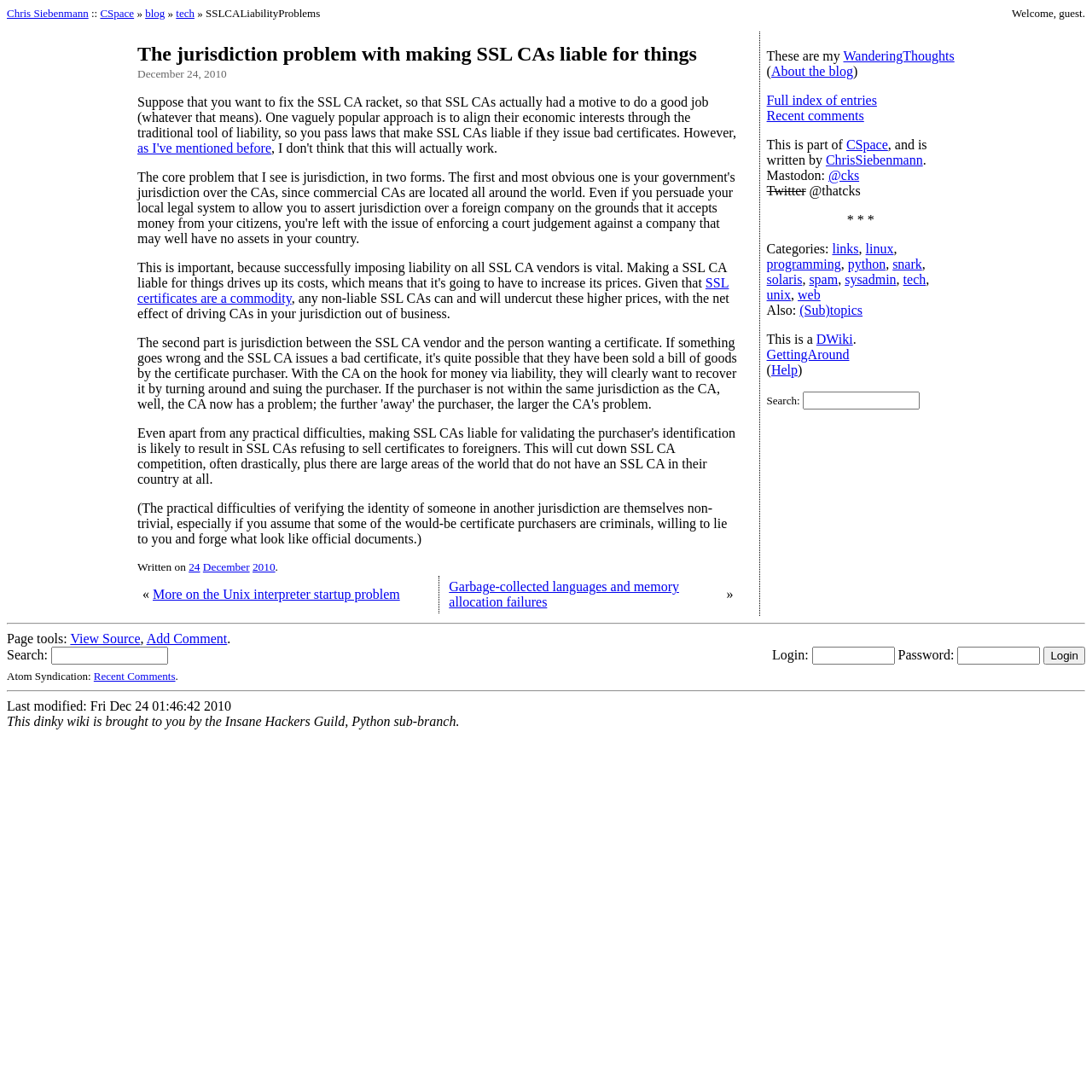Given the webpage screenshot, identify the bounding box of the UI element that matches this description: "SSL certificates are a commodity".

[0.126, 0.253, 0.668, 0.28]